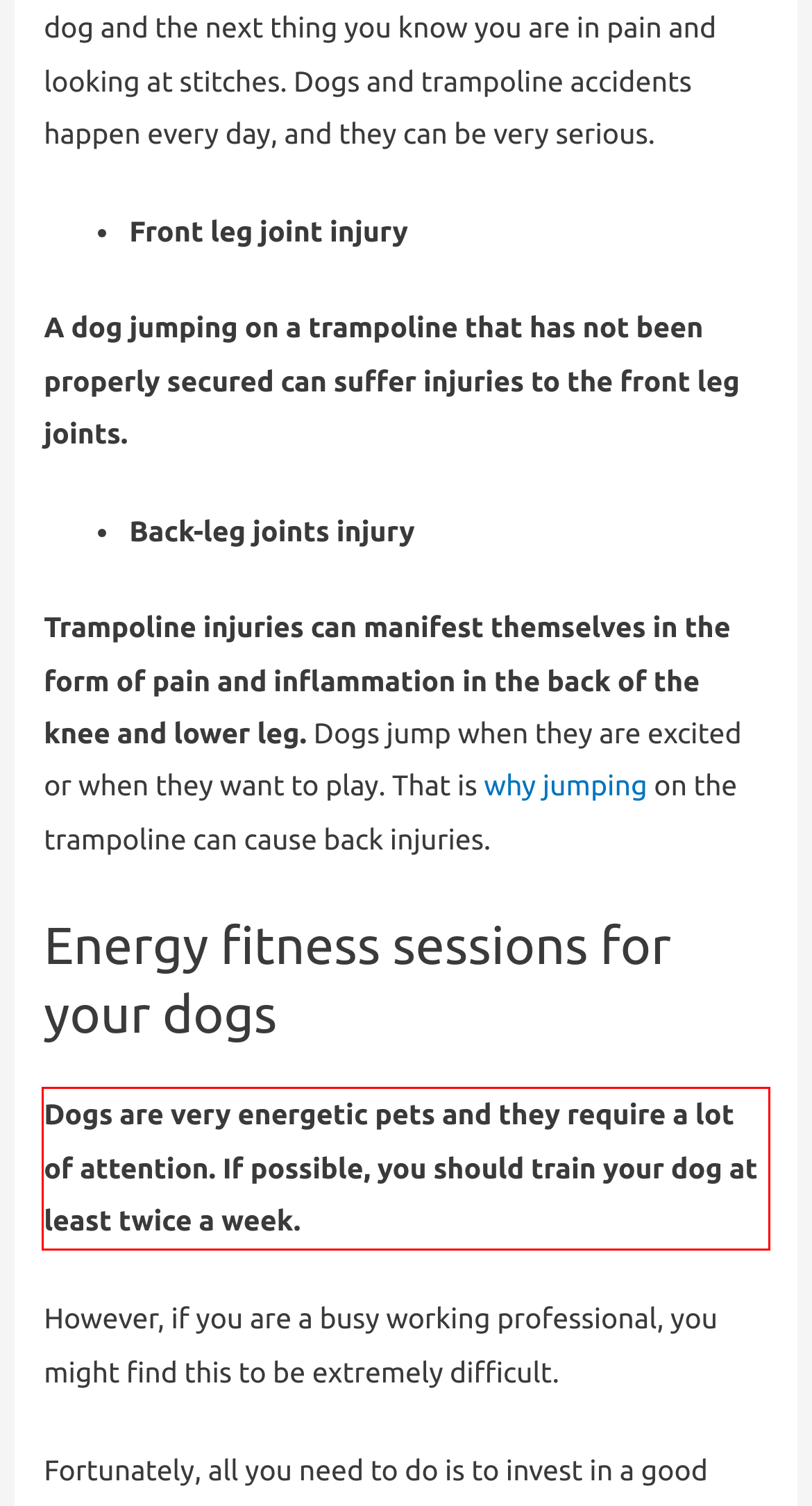Inspect the webpage screenshot that has a red bounding box and use OCR technology to read and display the text inside the red bounding box.

Dogs are very energetic pets and they require a lot of attention. If possible, you should train your dog at least twice a week.